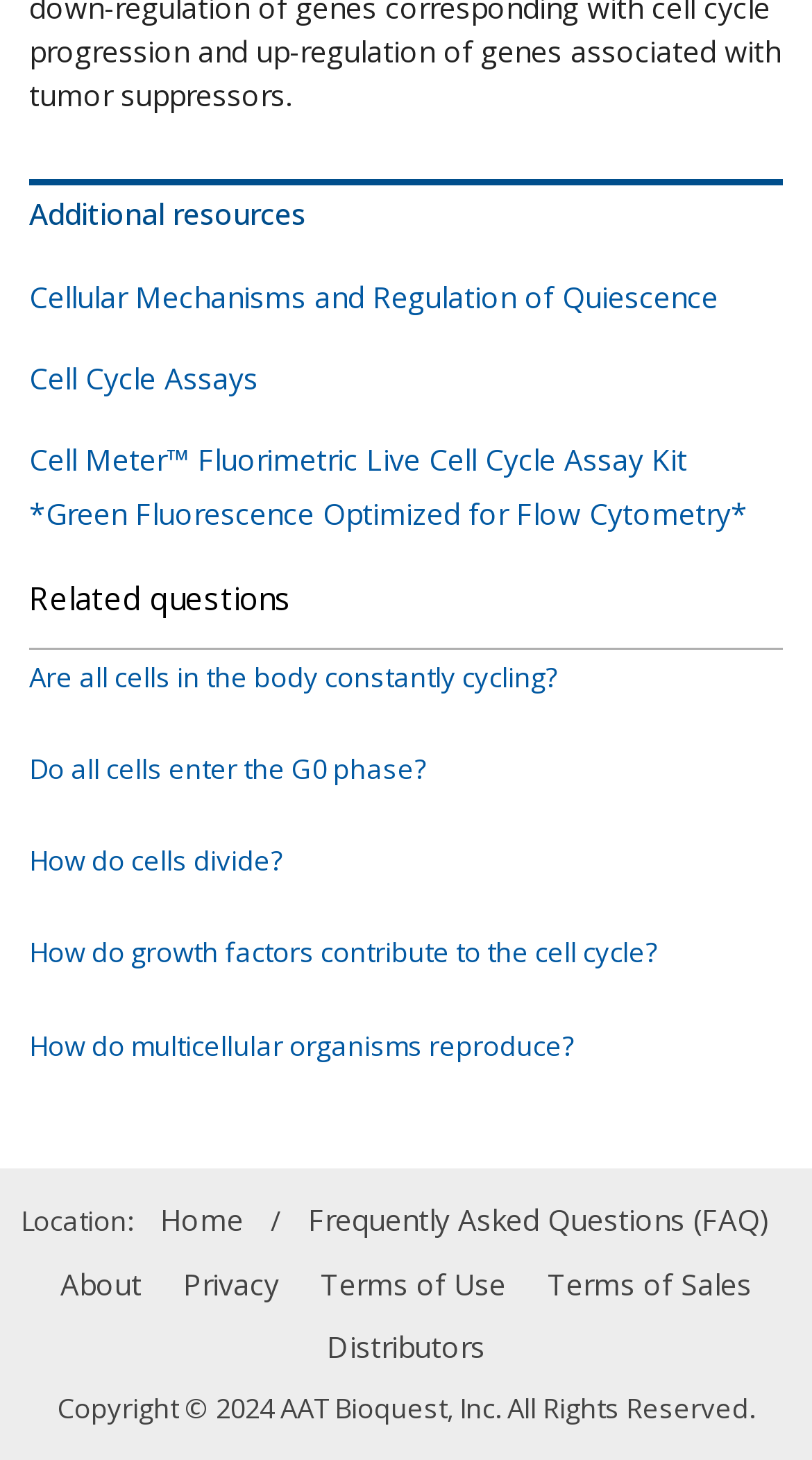Identify the bounding box coordinates of the specific part of the webpage to click to complete this instruction: "Check Frequently Asked Questions (FAQ)".

[0.379, 0.815, 0.949, 0.857]